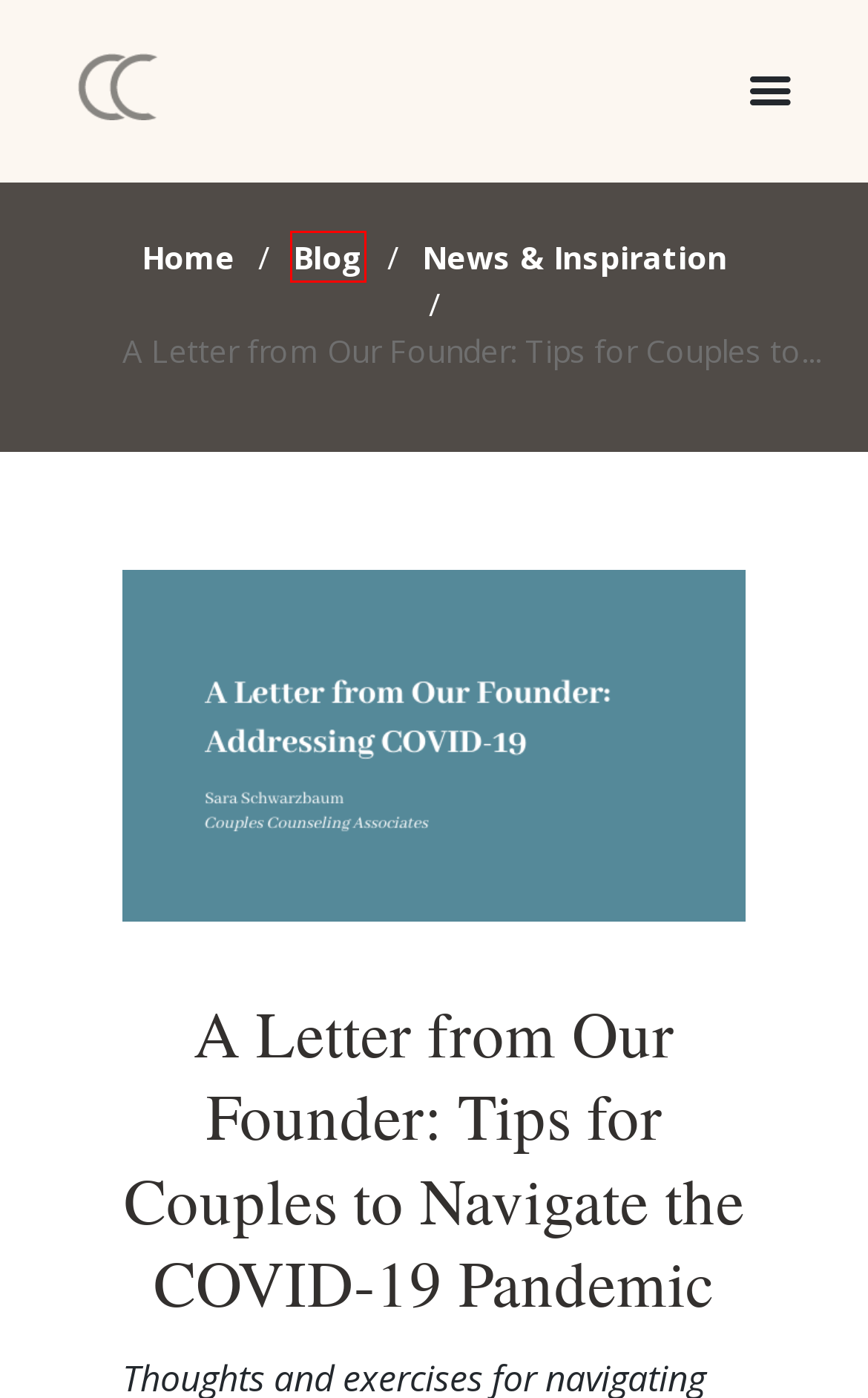Inspect the screenshot of a webpage with a red rectangle bounding box. Identify the webpage description that best corresponds to the new webpage after clicking the element inside the bounding box. Here are the candidates:
A. Couples Therapy & Marriage Counseling in Chicago | Couples Counseling Associate
B. News & Inspiration Archives - Couples Counseling Associates | Chicago
C. Services Archives - Couples Counseling Associates | Chicago
D. Separation & Divorce Archives - Couples Counseling Associates | Chicago
E. Sex Archives - Couples Counseling Associates | Chicago
F. Meet Sara Schwarzbaum of Couples Counseling Associates - Couples Counseling Associates | Chicago
G. Anxiety in Relationships: Does This Sound Familiar?
H. Relationship and Couples Therapy Blog | Couples Counseling Associates

H